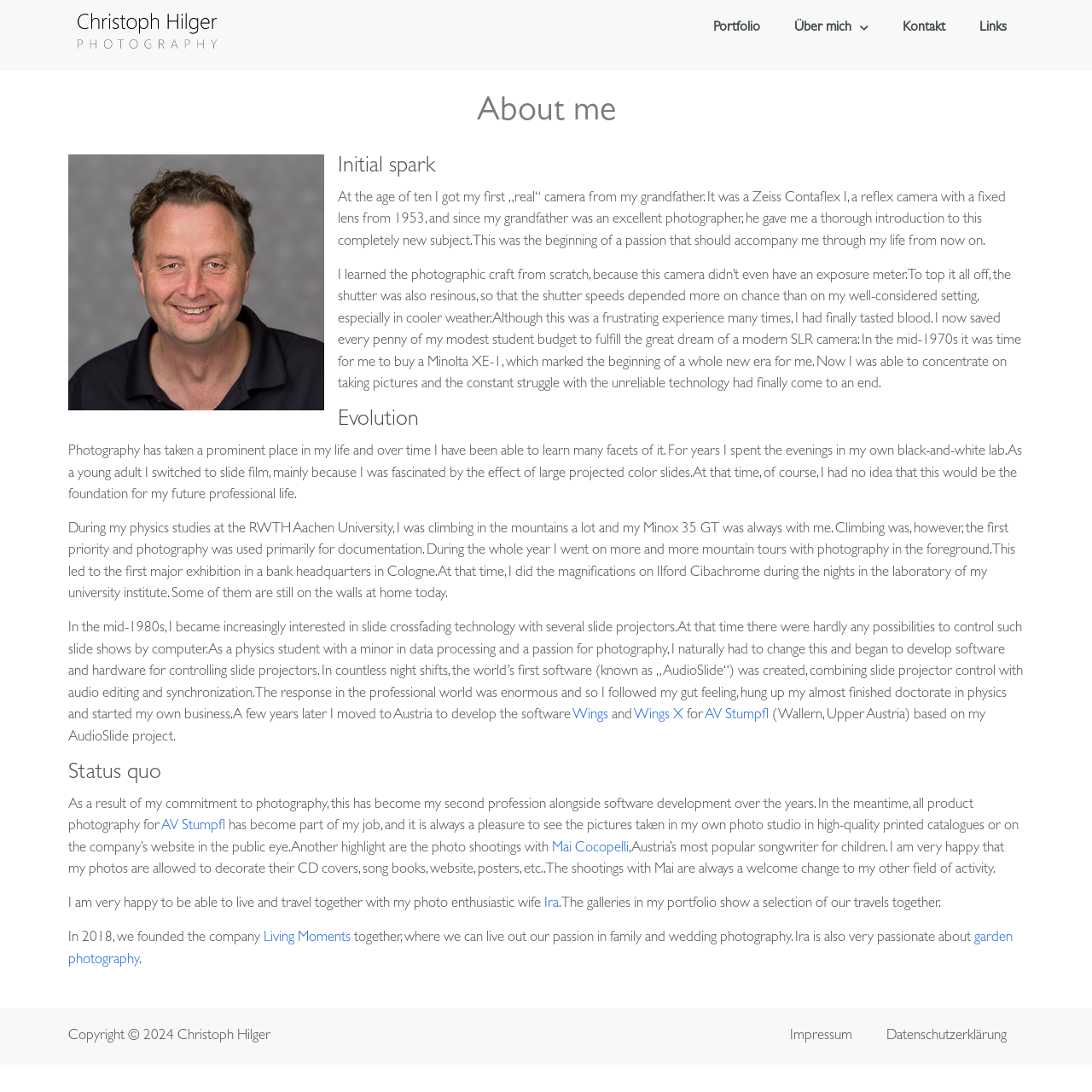What is the photographer's first camera?
Using the information from the image, provide a comprehensive answer to the question.

According to the text, the photographer got his first 'real' camera from his grandfather at the age of ten, which was a Zeiss Contaflex I, a reflex camera with a fixed lens from 1953.